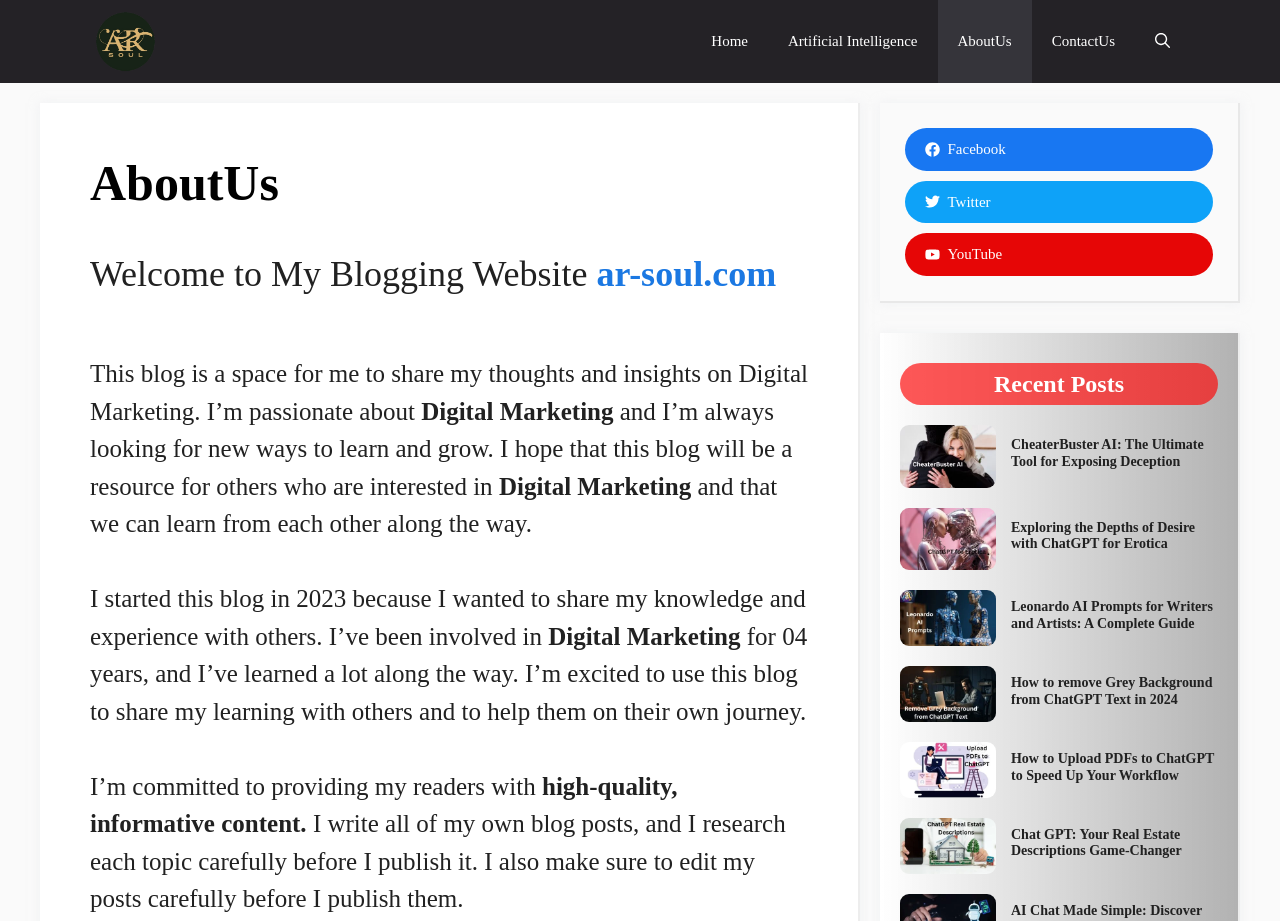Identify and provide the bounding box for the element described by: "Leroy Collins Leon County Library".

None